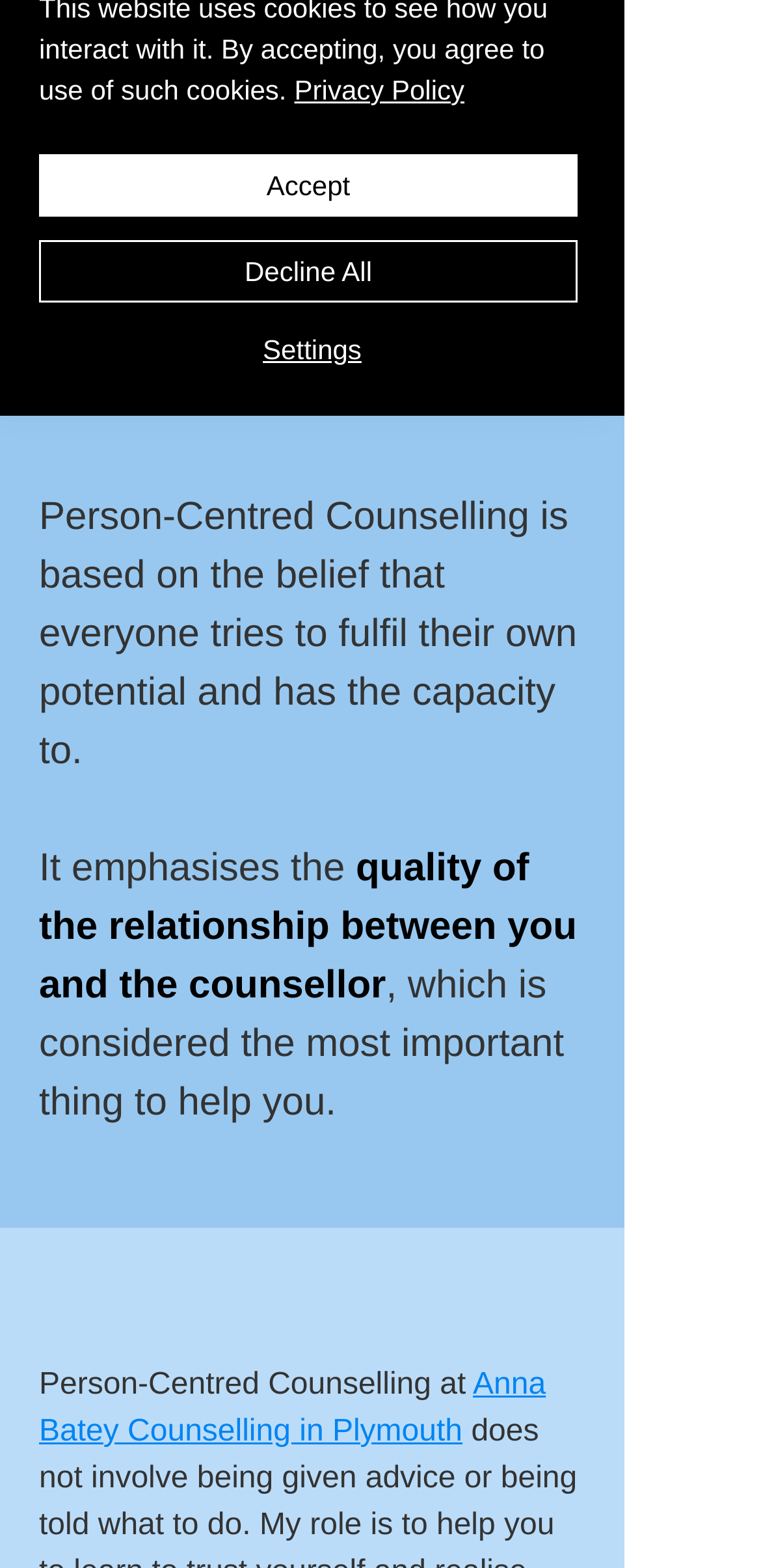Find the bounding box of the web element that fits this description: "• Hosting".

None